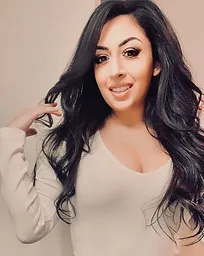Please use the details from the image to answer the following question comprehensively:
What is the lighting condition in the setting?

The caption states that the woman is in a 'well-lit setting', which suggests that the environment is bright and illuminated, accentuating her features.